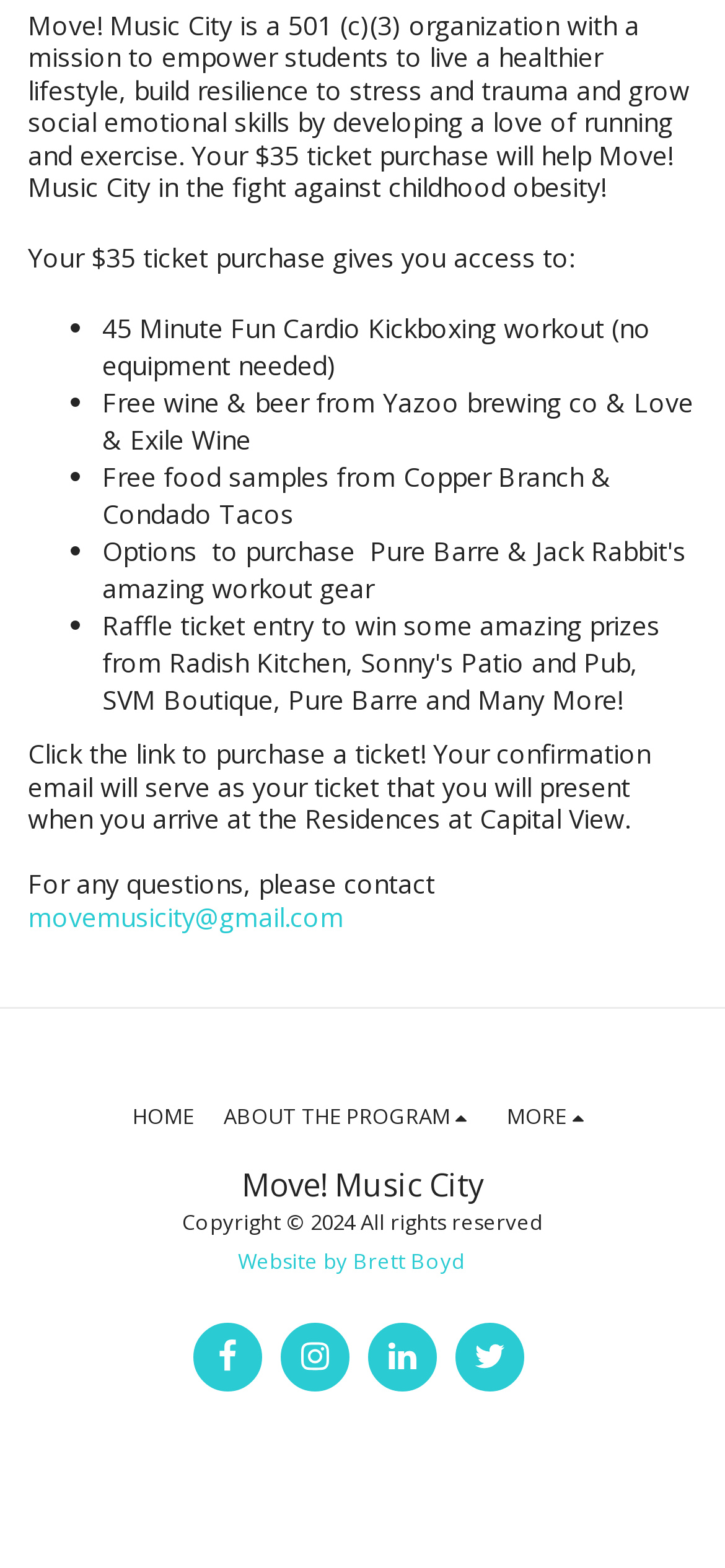Using the information shown in the image, answer the question with as much detail as possible: How much does a ticket cost?

The ticket purchase price is $35, as mentioned in the StaticText elements with IDs 273 and 280.